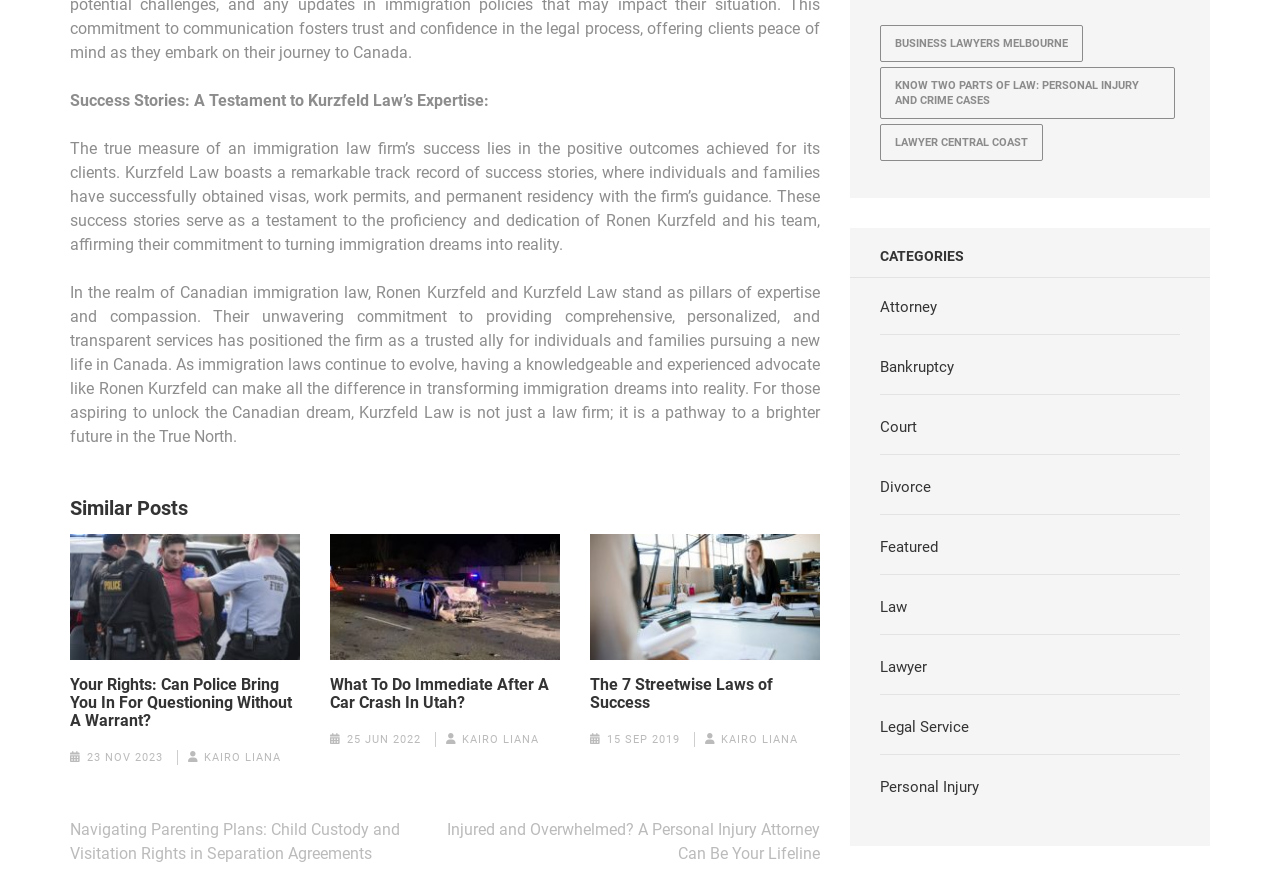What is the main topic of the webpage?
Please provide a comprehensive answer to the question based on the webpage screenshot.

The webpage appears to be about immigration law, specifically highlighting the success stories of Kurzfeld Law, a Canadian immigration law firm. The text on the webpage discusses the firm's expertise and commitment to helping individuals and families achieve their immigration goals.